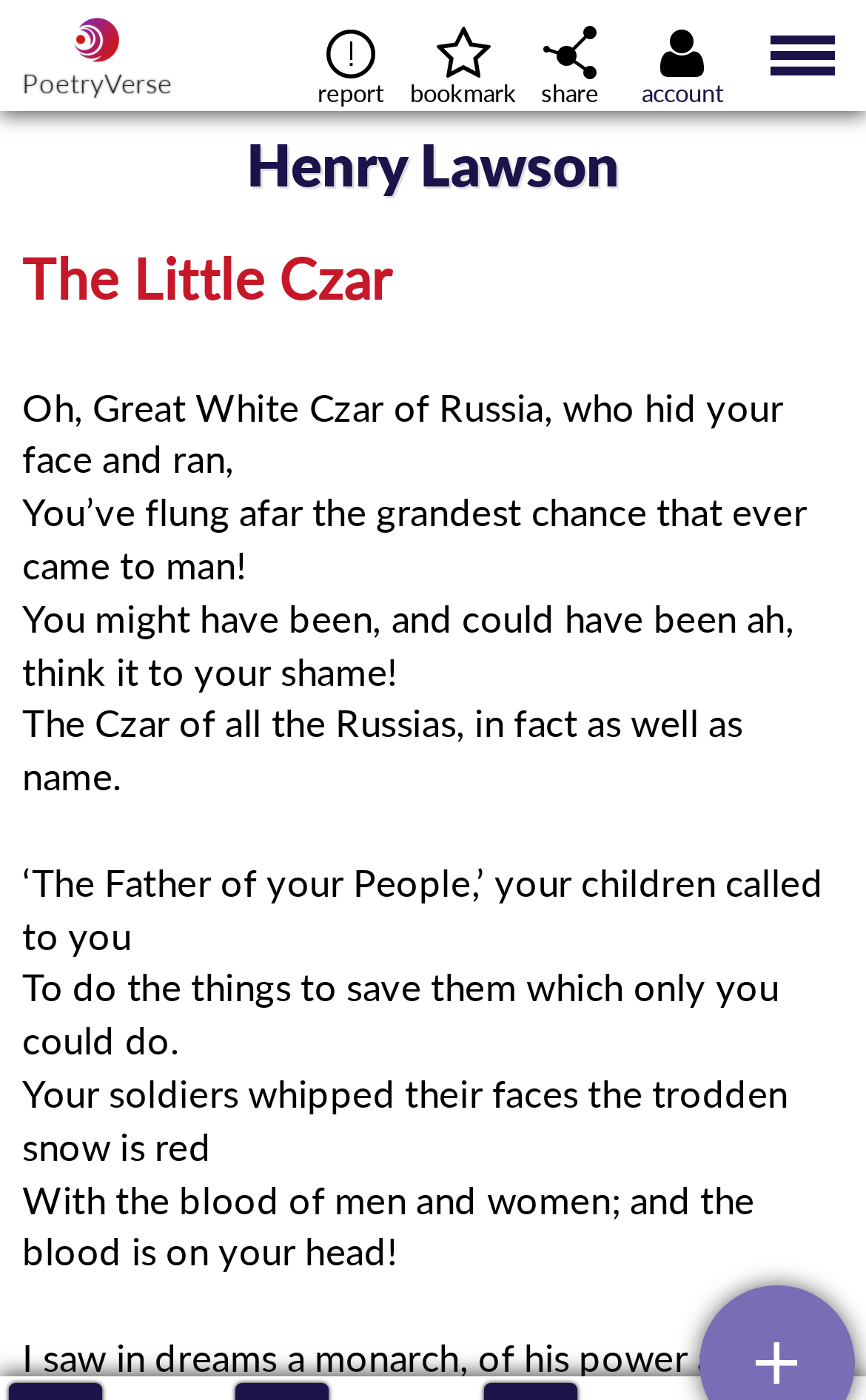What is the name of the poem?
Provide a detailed and well-explained answer to the question.

I found the name of the poem by examining the heading element 'The Little Czar' which is a child element of the heading 'Henry Lawson', indicating that 'The Little Czar' is the title of the poem.